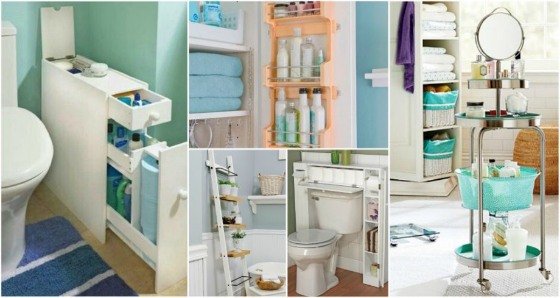Based on the image, please elaborate on the answer to the following question:
What is the dual purpose of the wheeled cart?

The wheeled cart serves dual purposes, functioning as a stylish storage solution and a mobile vanity, complete with a mirror for convenience, making it a practical and space-saving solution for small bathrooms.